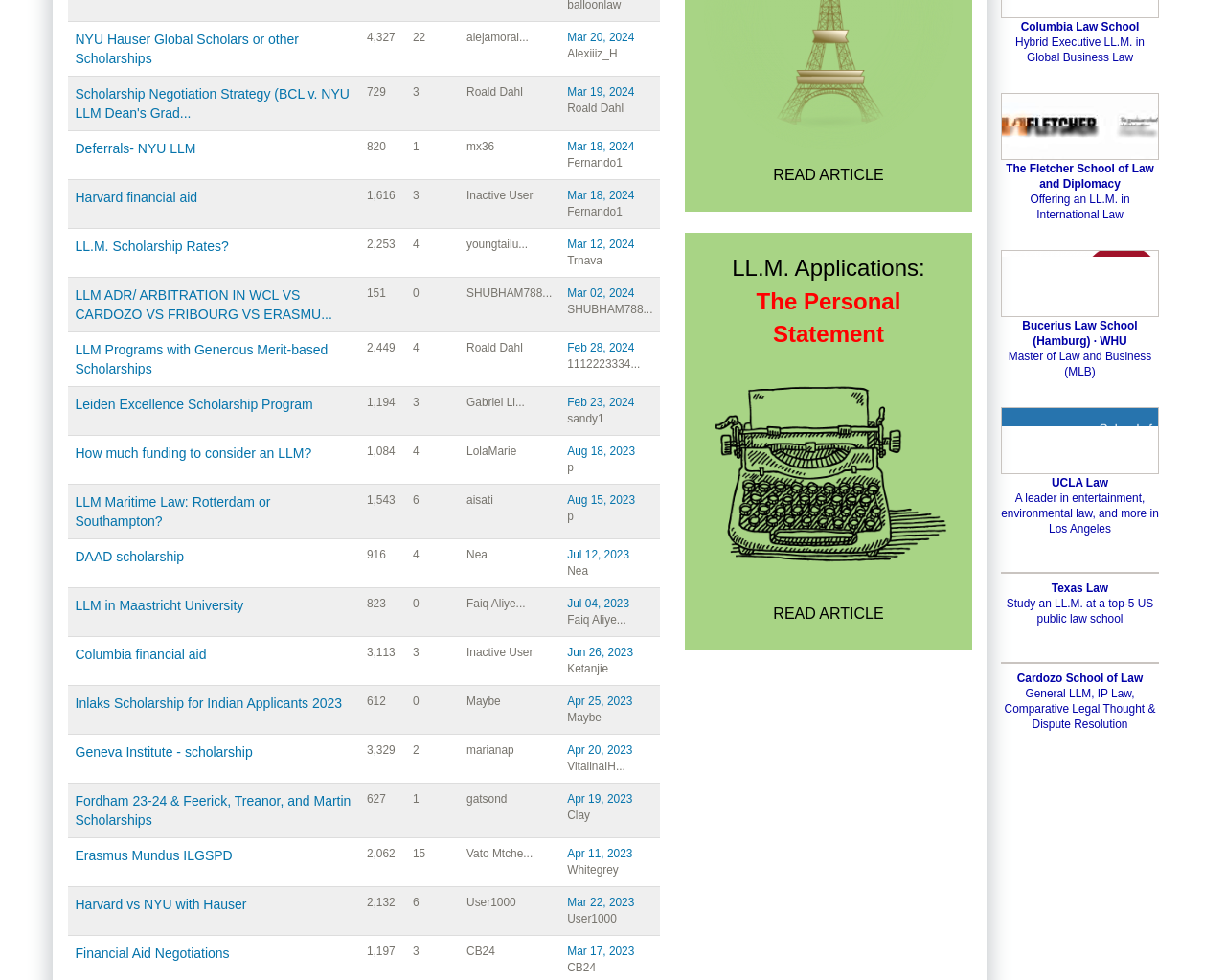Please answer the following question using a single word or phrase: 
Who posted the topic 'Leiden Excellence Scholarship Program'?

Gabriel Li